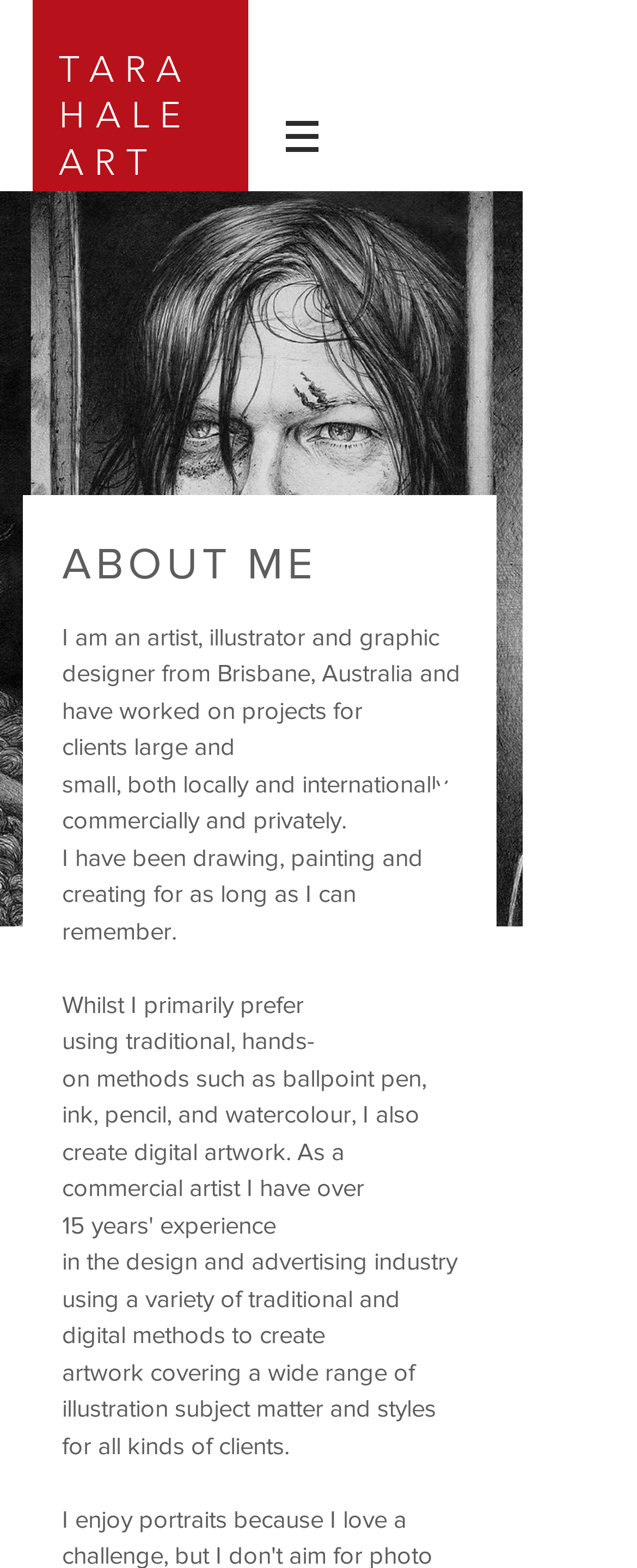Produce an elaborate caption capturing the essence of the webpage.

The webpage is about Tara Hale Art, an artist, illustrator, and graphic designer from Brisbane, Australia. At the top left of the page, there is a navigation menu labeled "Site" with a button that has a popup menu. The navigation menu is accompanied by a small image.

Below the navigation menu, there is a large heading that reads "TARA HALE ART" with a link to the same text. This heading is positioned at the top center of the page.

Further down, there is another heading that reads "ABOUT ME" at the top left of the main content area. Below this heading, there are four paragraphs of text that describe Tara Hale's background, experience, and artistic preferences. The text is positioned at the left side of the page, with a consistent margin from the top and left edges.

At the bottom right of the page, there is a button labeled "Chat" with a small image next to it. This button is positioned near the bottom edge of the page.

There are no other notable UI elements or images on the page besides the ones mentioned above.